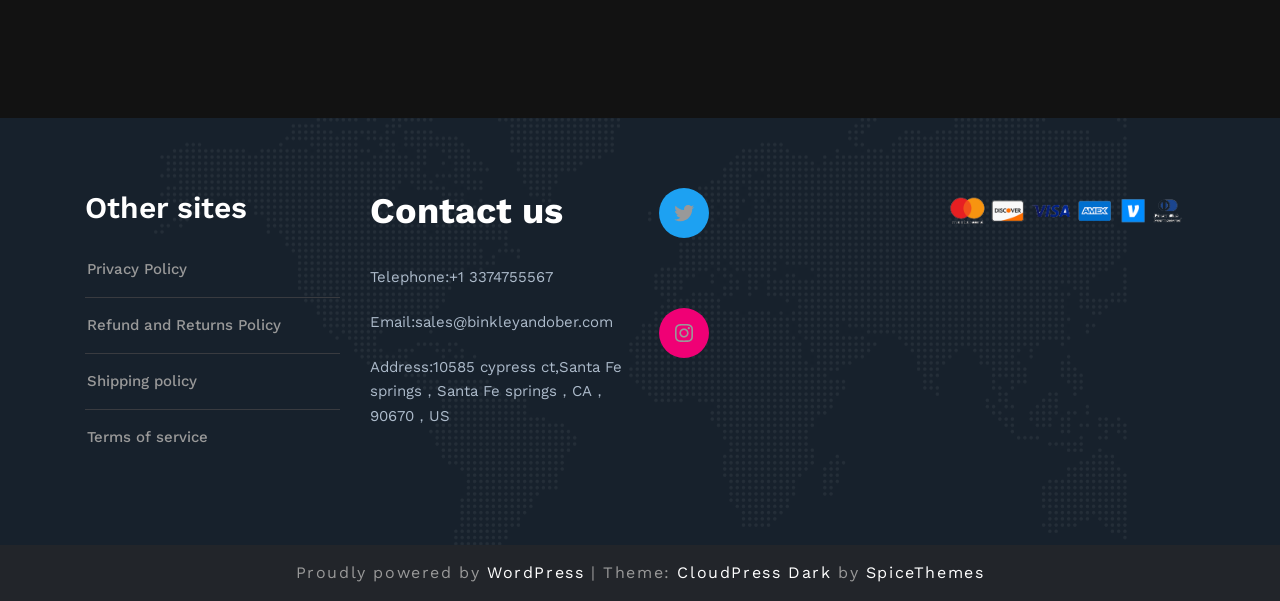Respond to the question below with a single word or phrase: What is the email address to contact?

sales@binkleyandober.com